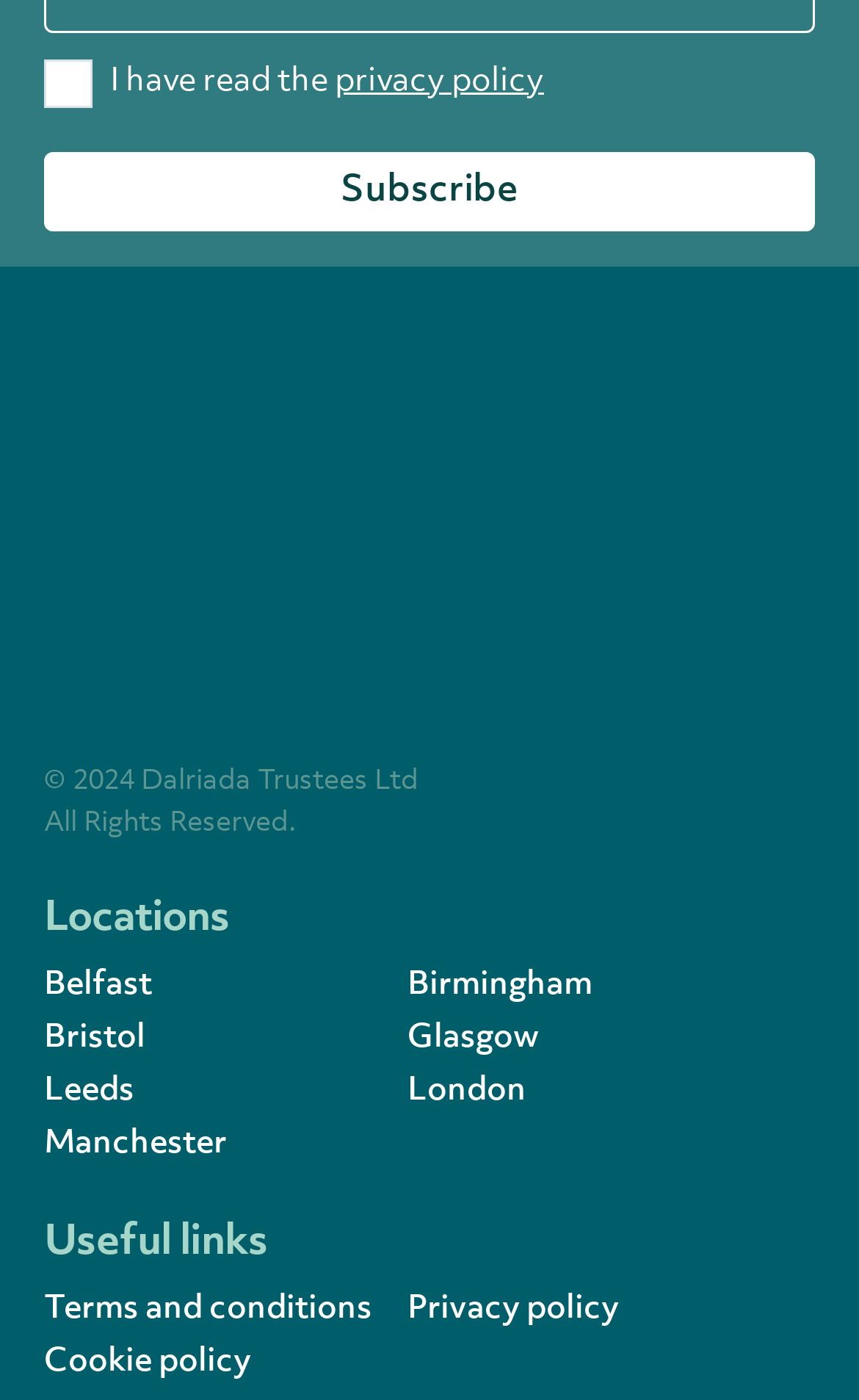What type of links are listed under 'Useful links'?
With the help of the image, please provide a detailed response to the question.

The links listed under 'Useful links' are Terms and conditions, Privacy policy, and Cookie policy. These links are related to the company's policies and are likely provided to inform users about their rights and responsibilities when using the webpage or the company's services.